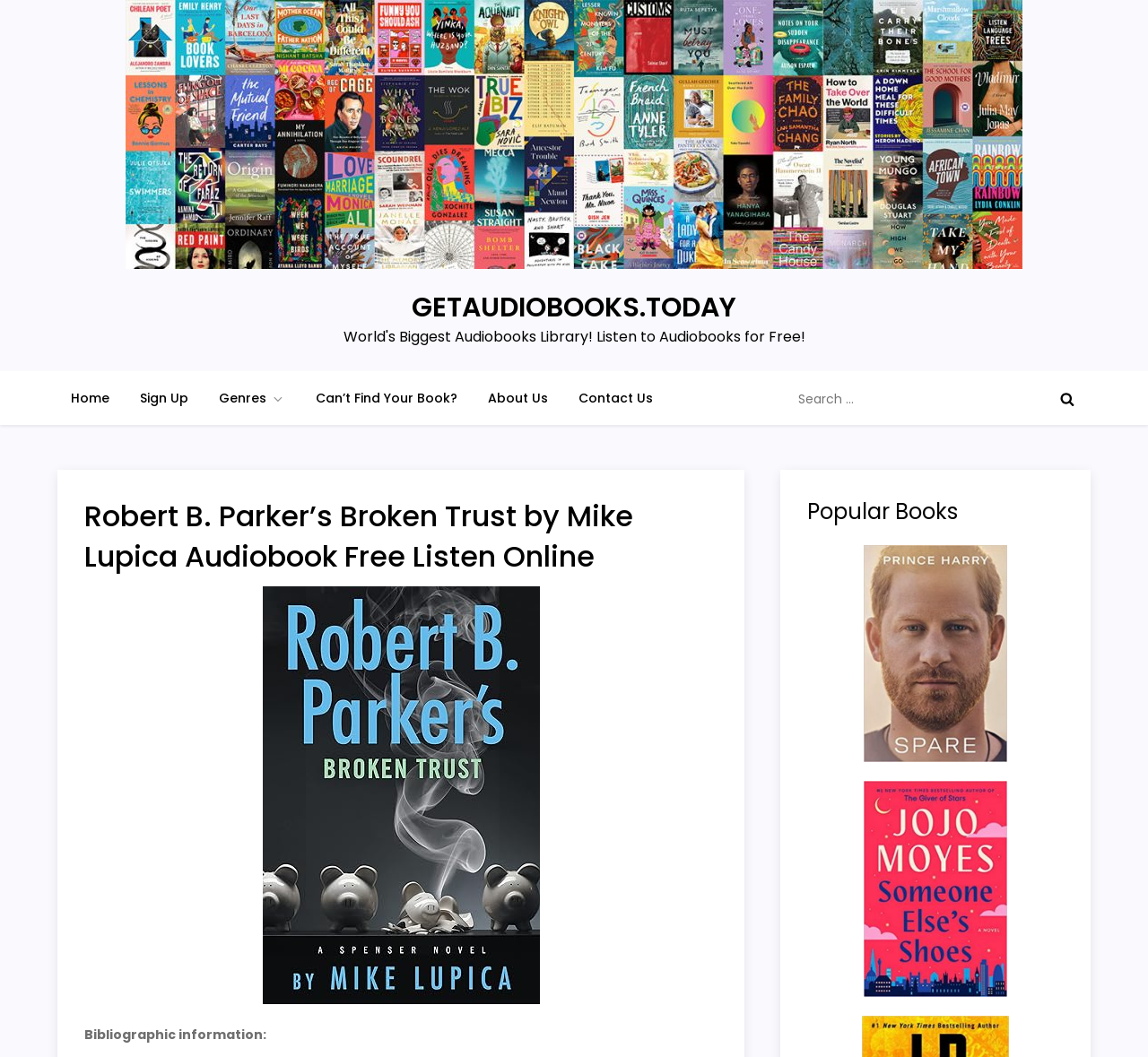Determine the bounding box coordinates for the area you should click to complete the following instruction: "Contact us".

[0.492, 0.351, 0.58, 0.402]